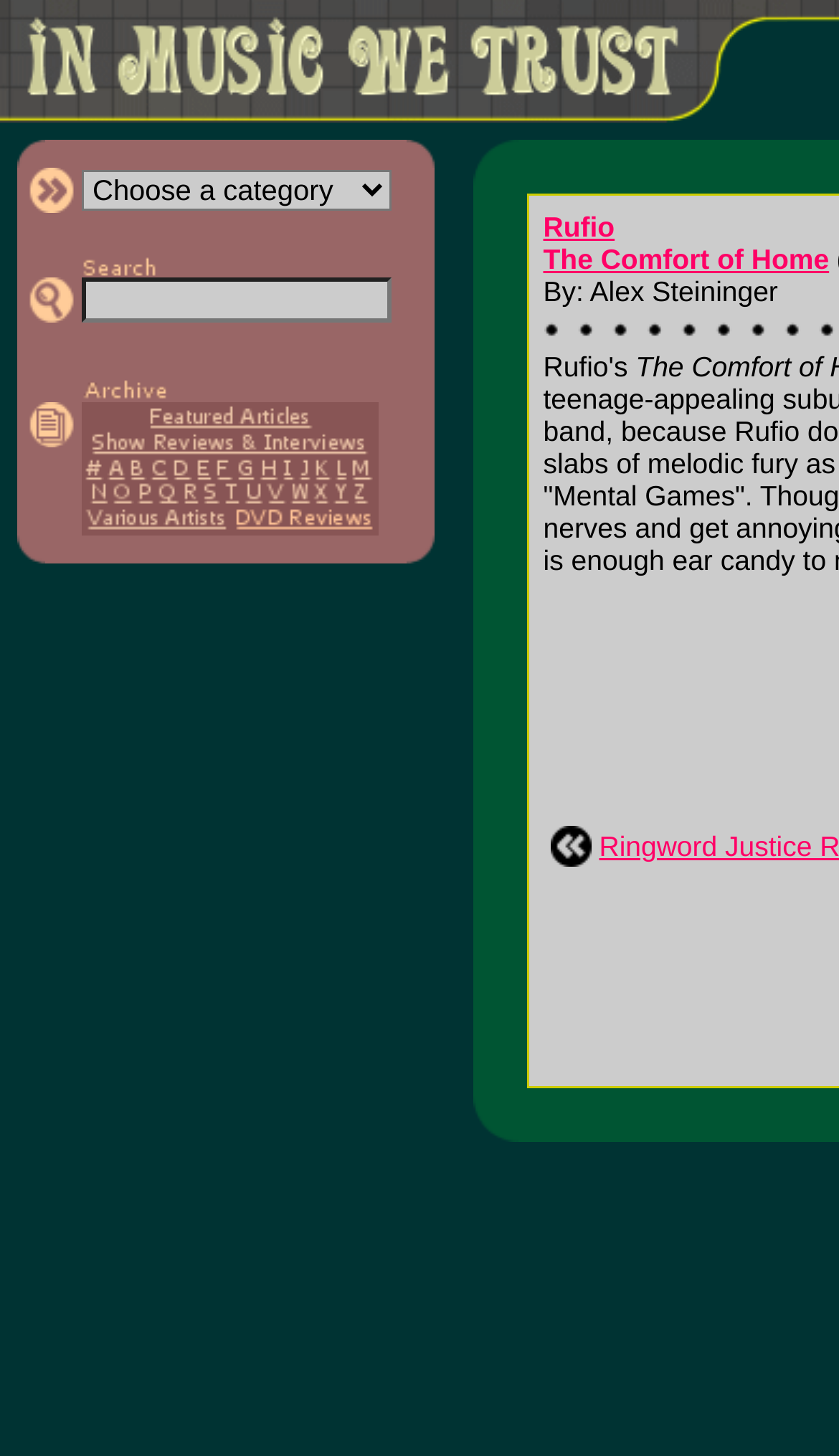Provide a thorough and detailed response to the question by examining the image: 
What is the text of the link at the bottom of the page?

I found a link element at the bottom of the page with the text 'Rufio'. This link is likely related to the author or the website, so the answer is 'Rufio'.